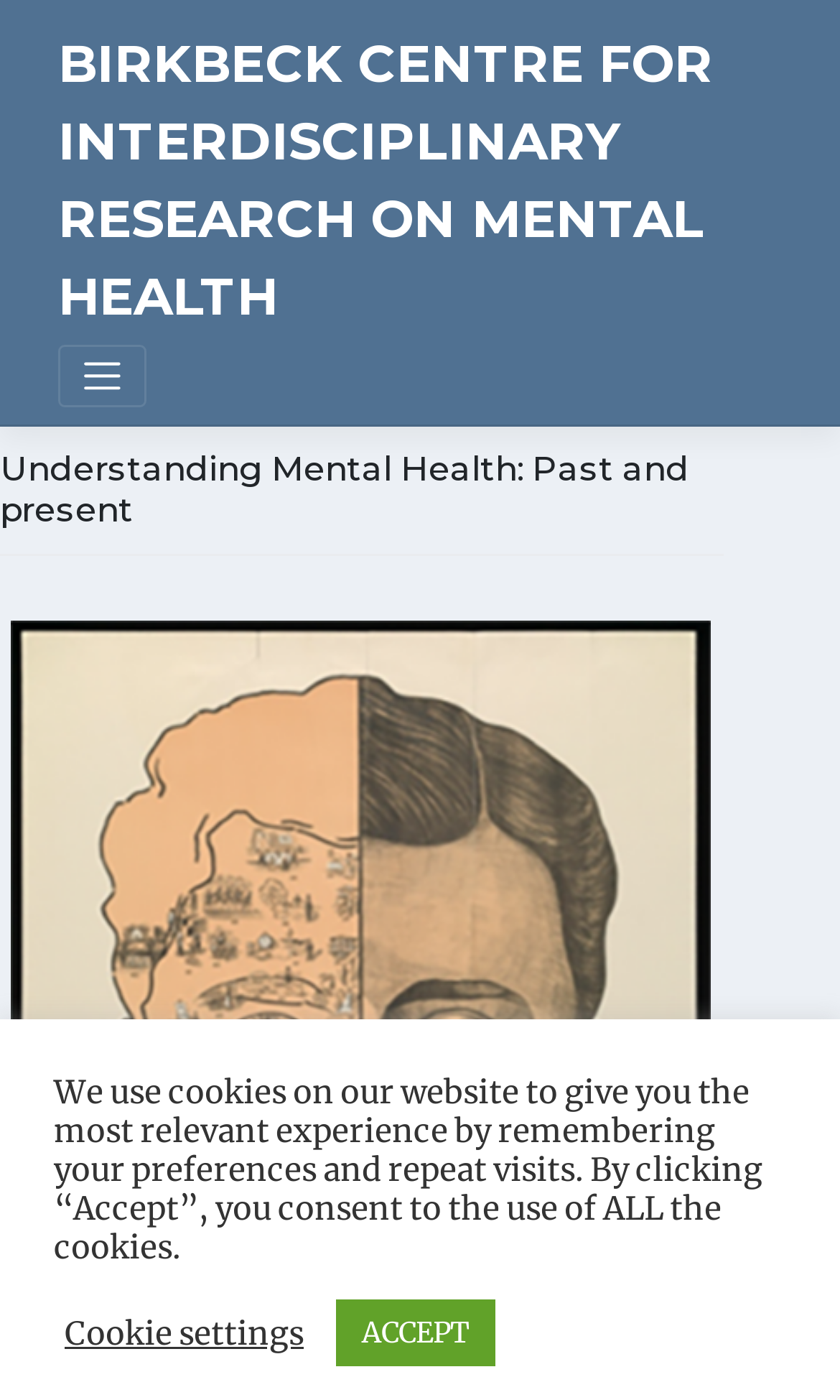Based on the element description: "Cookie settings", identify the bounding box coordinates for this UI element. The coordinates must be four float numbers between 0 and 1, listed as [left, top, right, bottom].

[0.077, 0.938, 0.362, 0.966]